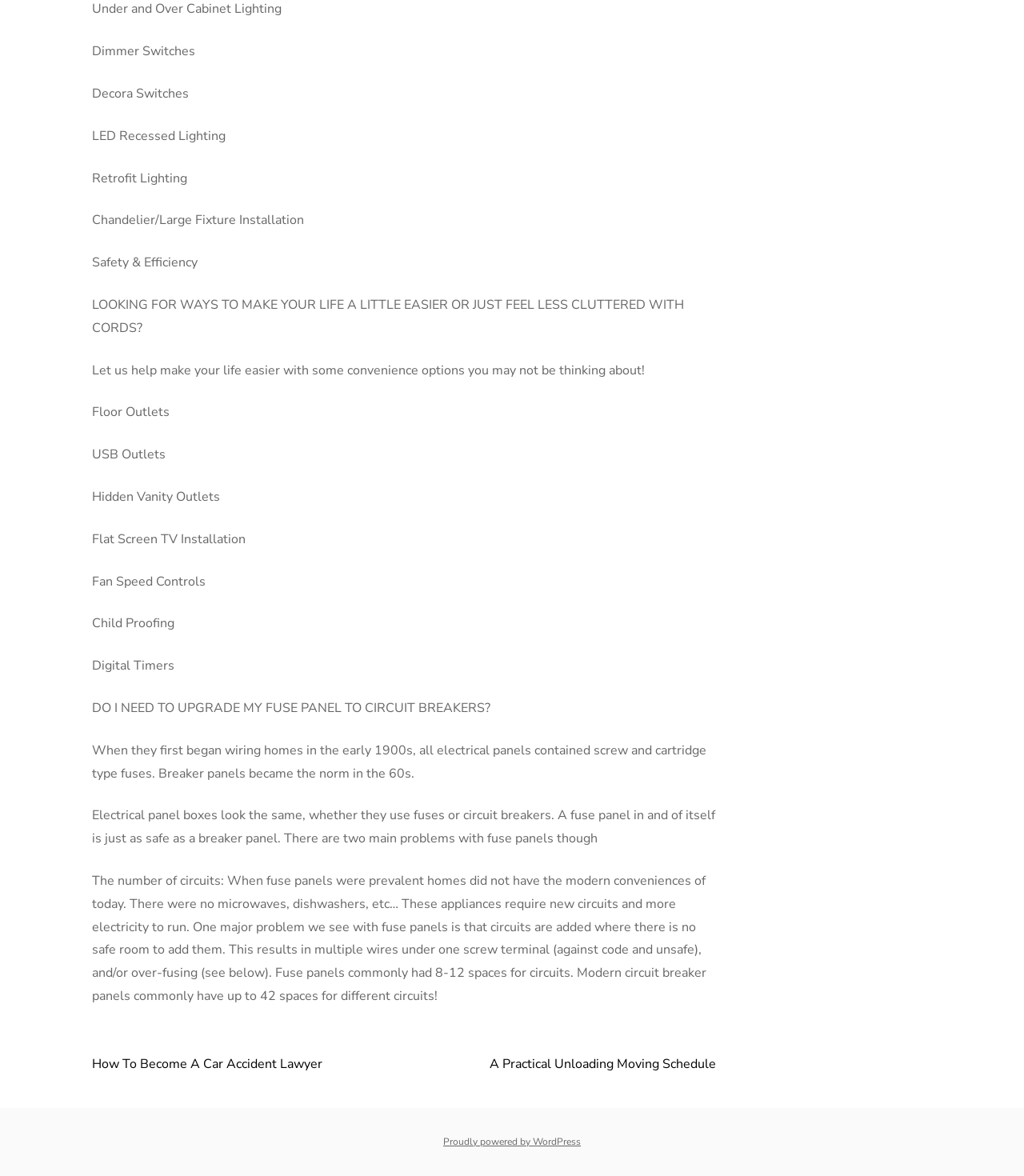From the element description: "A Practical Unloading Moving Schedule", extract the bounding box coordinates of the UI element. The coordinates should be expressed as four float numbers between 0 and 1, in the order [left, top, right, bottom].

[0.478, 0.897, 0.699, 0.912]